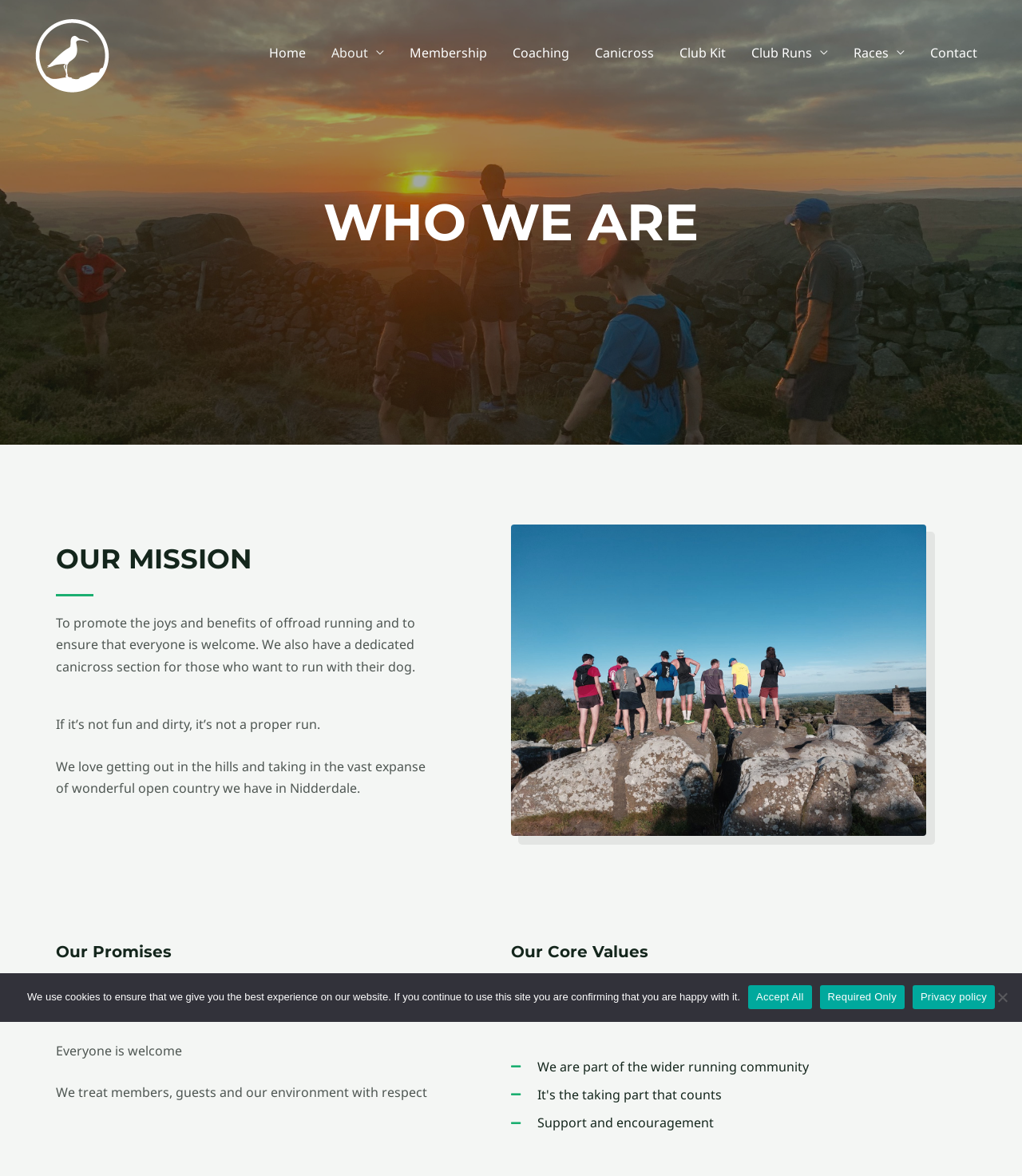Pinpoint the bounding box coordinates of the area that should be clicked to complete the following instruction: "Click the Home link". The coordinates must be given as four float numbers between 0 and 1, i.e., [left, top, right, bottom].

[0.251, 0.021, 0.312, 0.069]